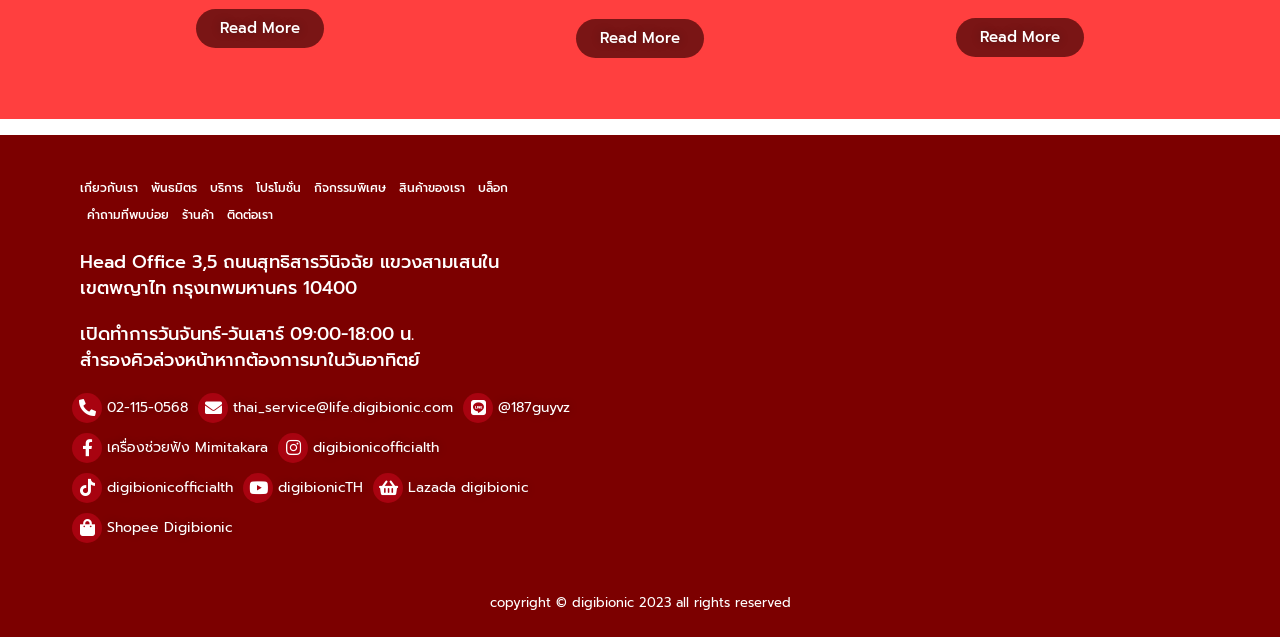Identify the bounding box coordinates for the element you need to click to achieve the following task: "View Promotions". The coordinates must be four float values ranging from 0 to 1, formatted as [left, top, right, bottom].

[0.2, 0.275, 0.235, 0.317]